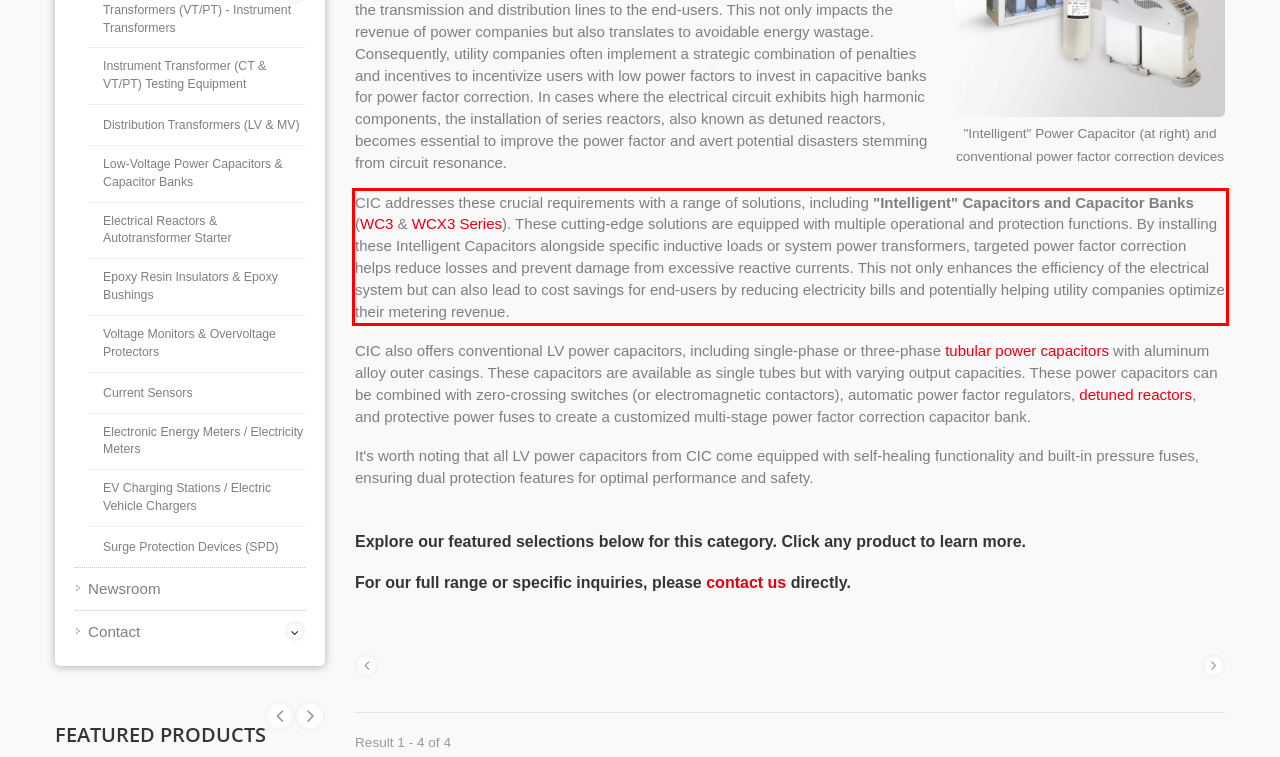Observe the screenshot of the webpage that includes a red rectangle bounding box. Conduct OCR on the content inside this red bounding box and generate the text.

CIC addresses these crucial requirements with a range of solutions, including "Intelligent" Capacitors and Capacitor Banks (WC3 & WCX3 Series). These cutting-edge solutions are equipped with multiple operational and protection functions. By installing these Intelligent Capacitors alongside specific inductive loads or system power transformers, targeted power factor correction helps reduce losses and prevent damage from excessive reactive currents. This not only enhances the efficiency of the electrical system but can also lead to cost savings for end-users by reducing electricity bills and potentially helping utility companies optimize their metering revenue.